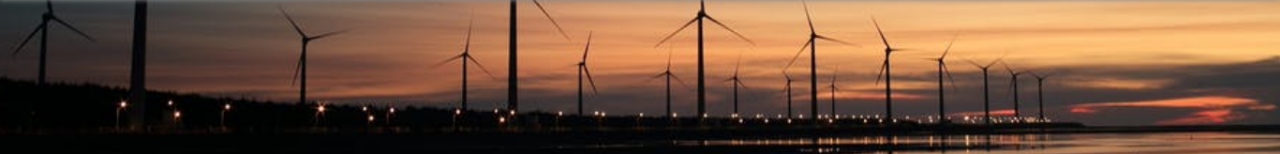Offer a detailed narrative of the scene shown in the image.

The image captures a stunning vista of a wind farm at sunset. Silhouetted against a dramatic sky painted in hues of orange, purple, and blue, the tall wind turbines stand majestically along the horizon. The gentle glow of lights illuminates the area, reflecting off the calm water in the foreground. This scene embodies the marriage of renewable energy and natural beauty, highlighting the serene yet powerful presence of wind energy as part of the landscape.